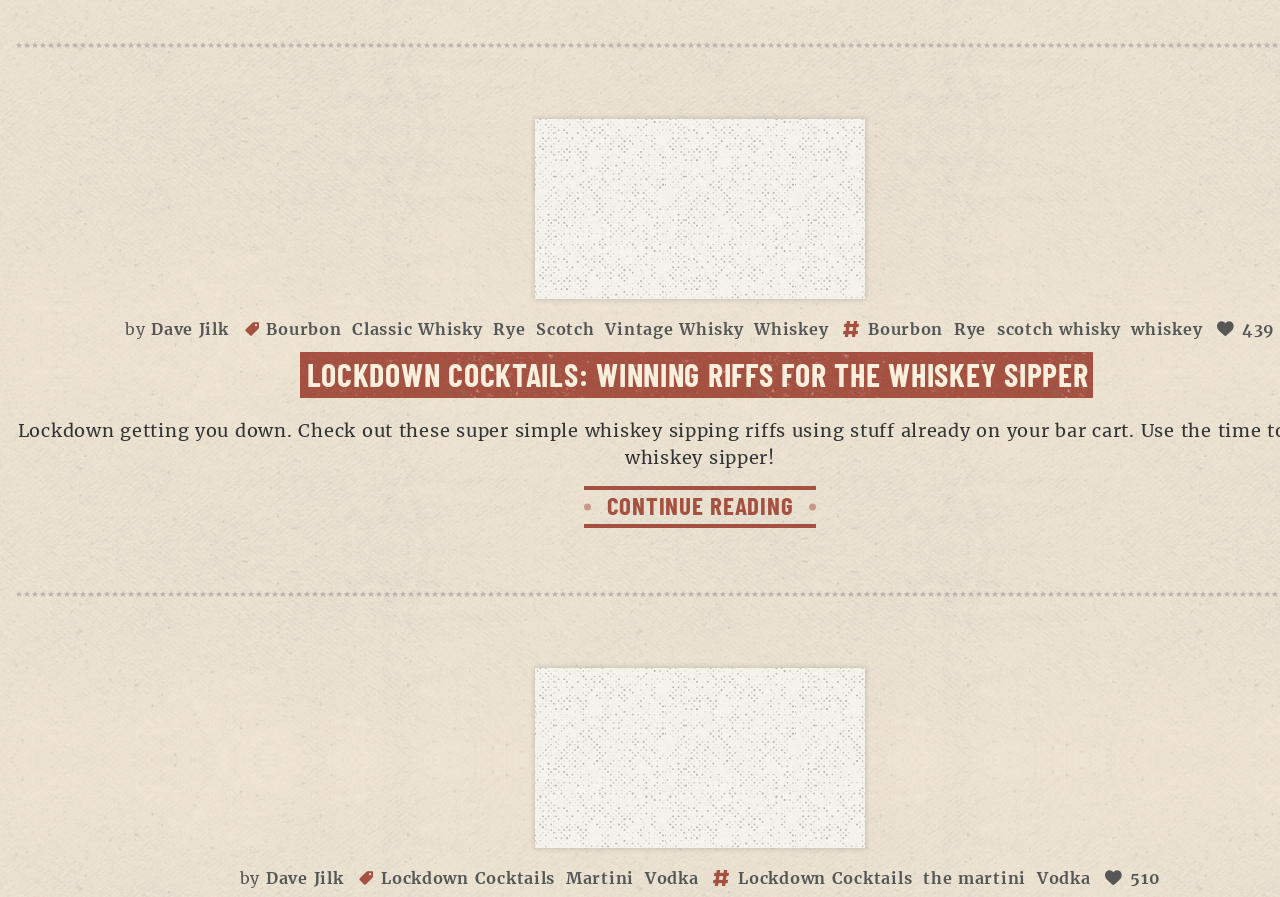Please specify the bounding box coordinates of the clickable region to carry out the following instruction: "Check out Martini cocktails". The coordinates should be four float numbers between 0 and 1, in the format [left, top, right, bottom].

[0.442, 0.97, 0.495, 0.988]